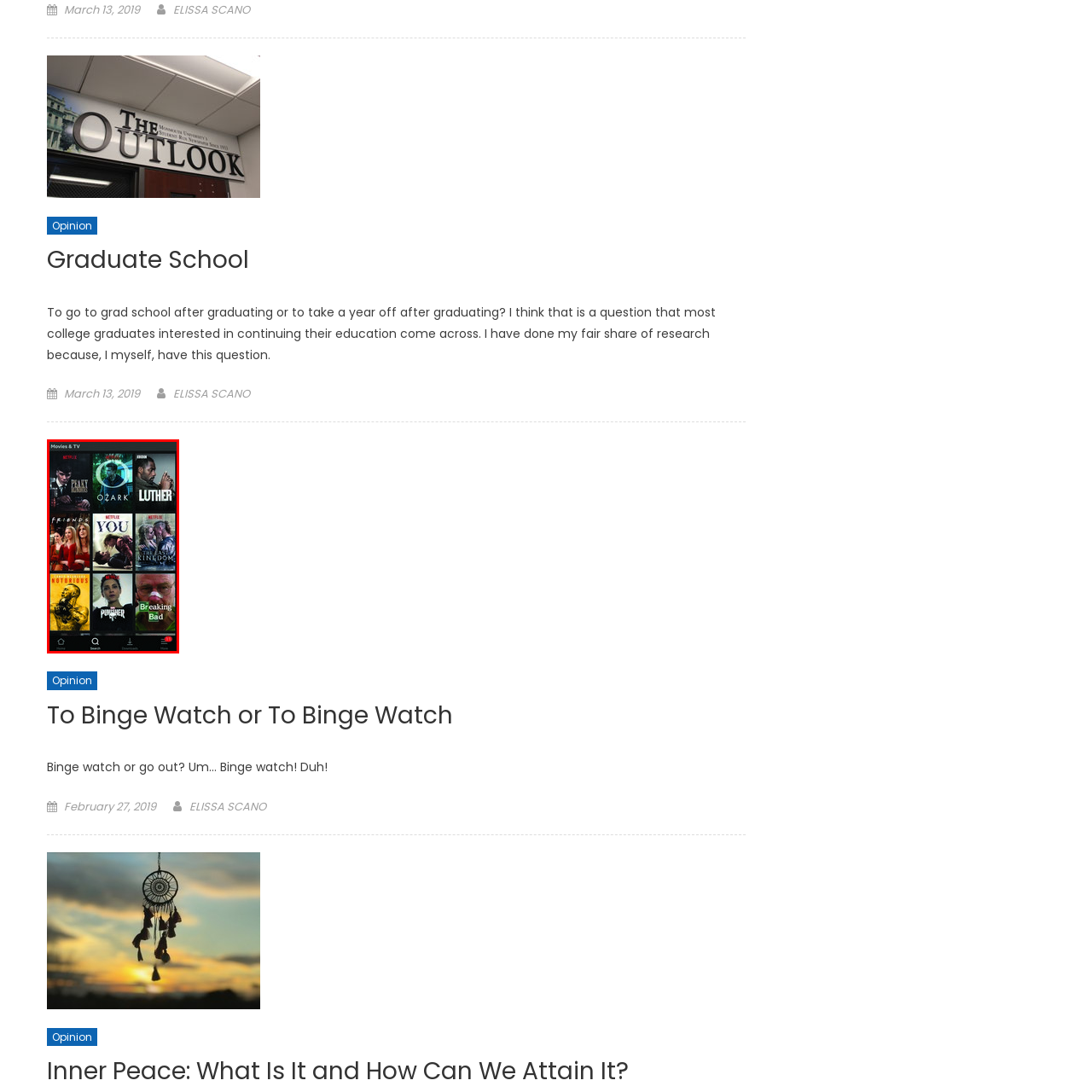Examine the area within the red bounding box and answer the following question using a single word or phrase:
How many rows of content are displayed?

Three